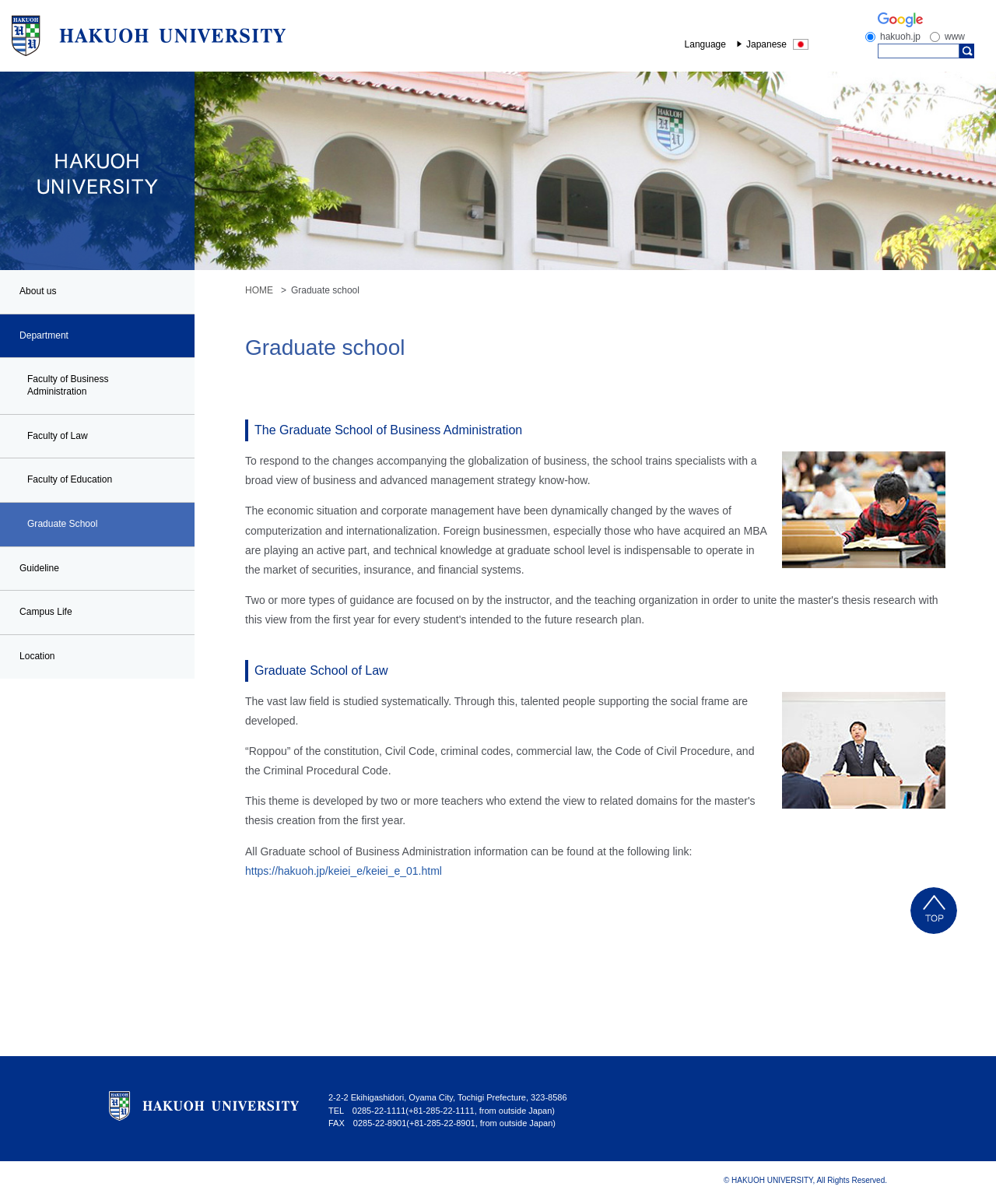What is the name of the university?
Can you offer a detailed and complete answer to this question?

The name of the university can be found in the heading elements and the image alt texts throughout the webpage, which all indicate that the university's name is HAKUOH UNIVERSITY.